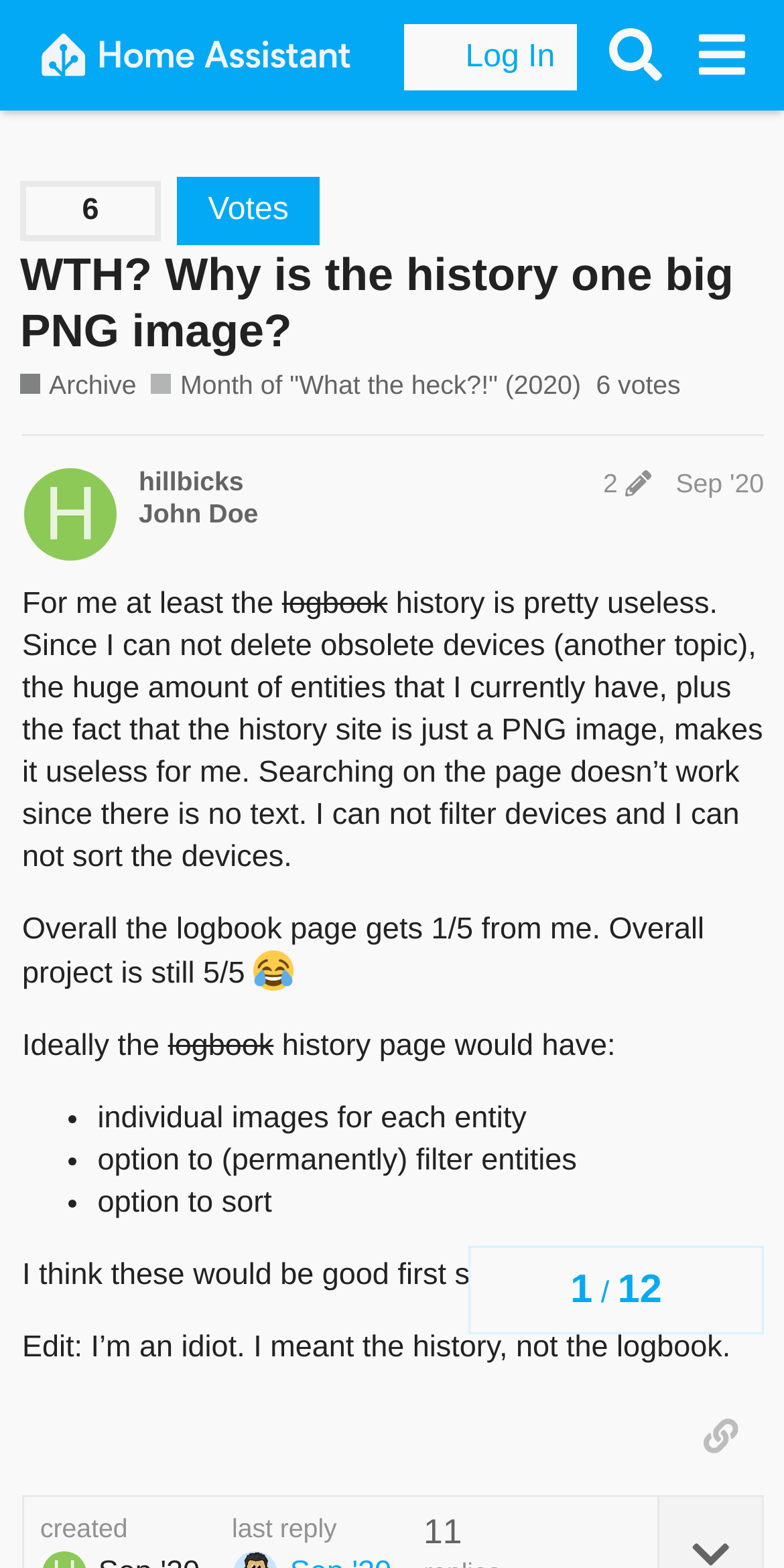Calculate the bounding box coordinates of the UI element given the description: "Log In".

[0.516, 0.016, 0.736, 0.058]